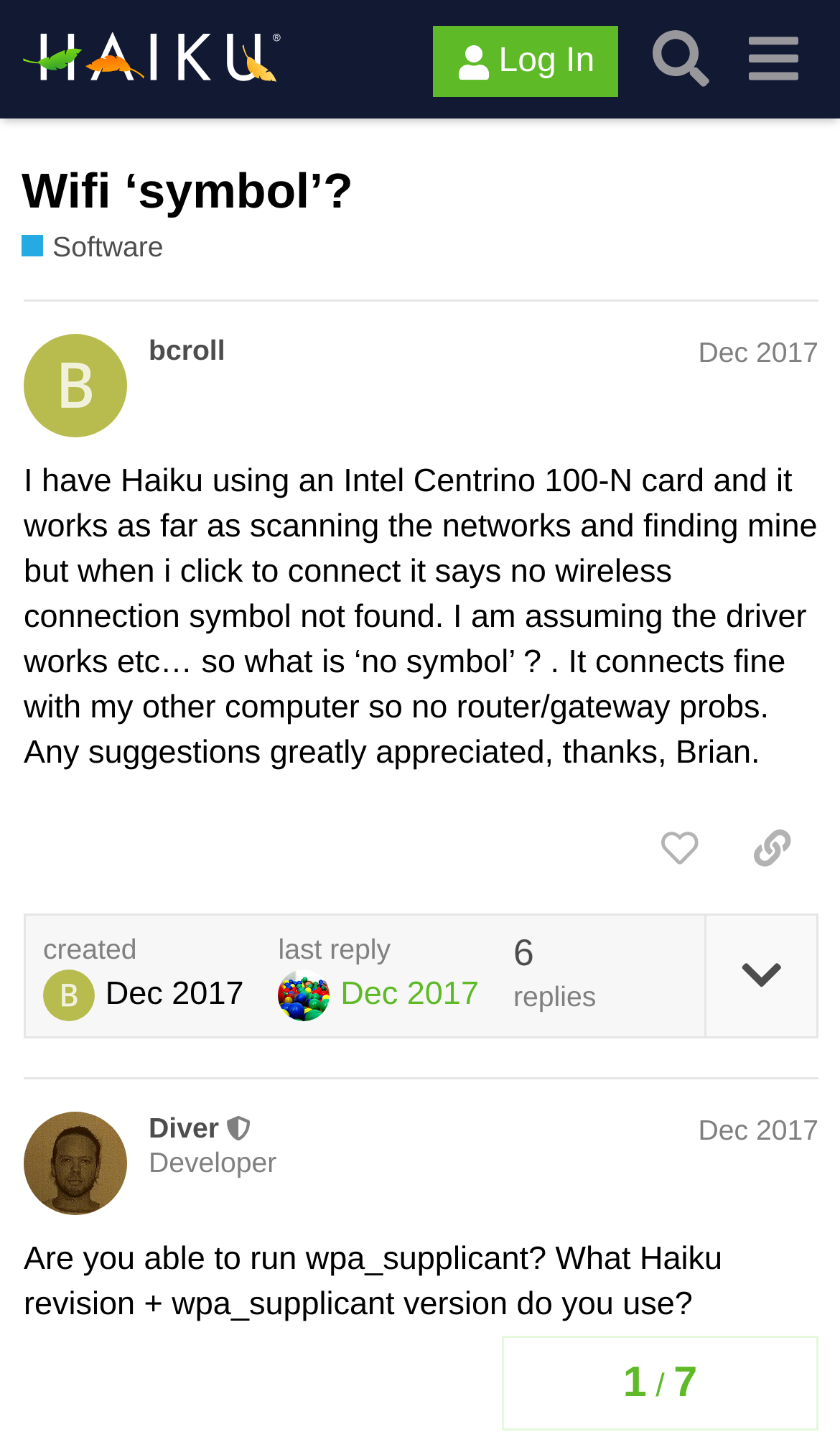Can you pinpoint the bounding box coordinates for the clickable element required for this instruction: "Log in to the Haiku Community"? The coordinates should be four float numbers between 0 and 1, i.e., [left, top, right, bottom].

[0.516, 0.019, 0.736, 0.068]